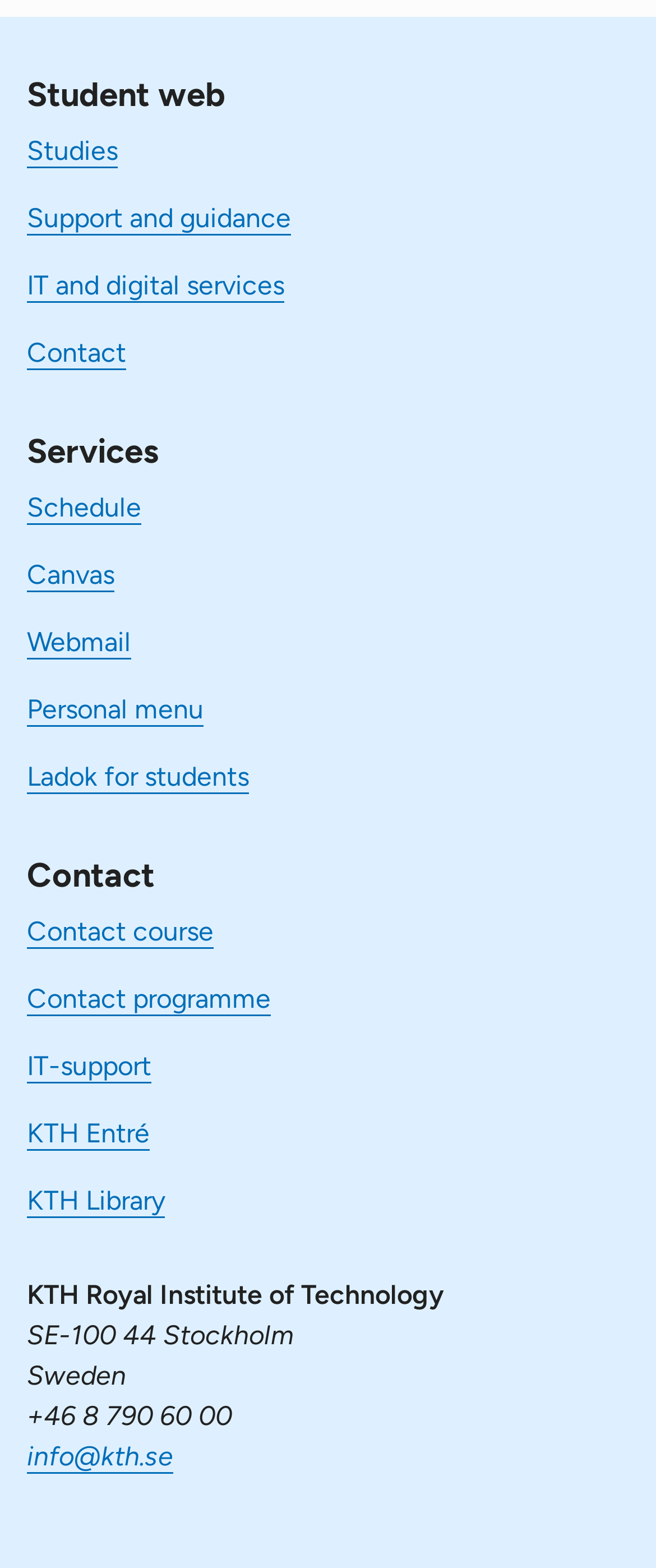Determine the bounding box coordinates of the clickable area required to perform the following instruction: "View Schedule". The coordinates should be represented as four float numbers between 0 and 1: [left, top, right, bottom].

[0.041, 0.313, 0.215, 0.333]